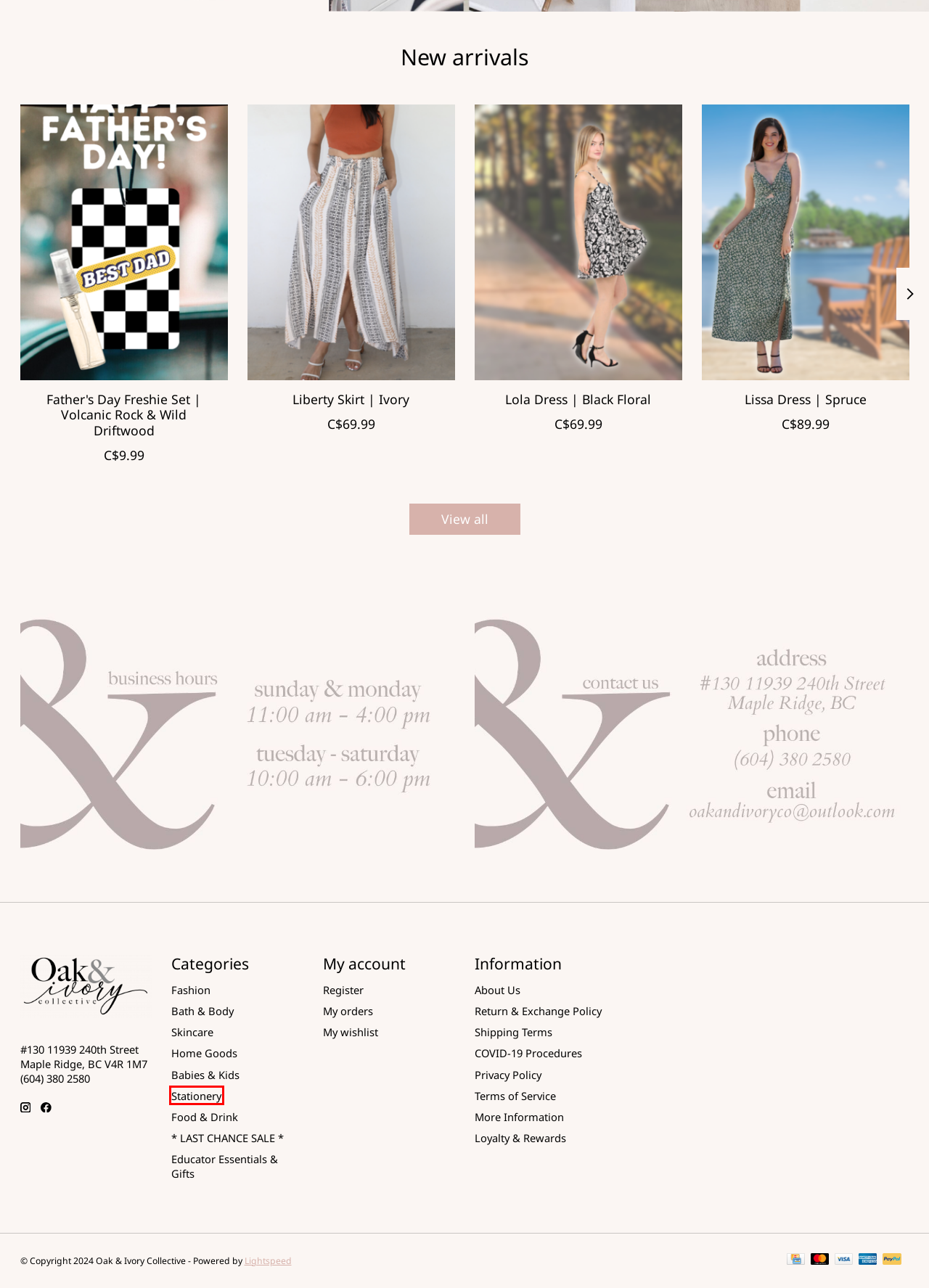Given a screenshot of a webpage with a red bounding box highlighting a UI element, determine which webpage description best matches the new webpage that appears after clicking the highlighted element. Here are the candidates:
A. Shipping Terms - Oak & Ivory Collective
B. Lola Dress | Black Floral - Oak & Ivory Collective
C. Stationery - Oak & Ivory Collective
D. Terms of Service - Oak & Ivory Collective
E. Liberty Skirt | Ivory - Oak & Ivory Collective
F. More Information - Oak & Ivory Collective
G. Return & Exchange Policy - Oak & Ivory Collective
H. About Us - Oak & Ivory Collective

C